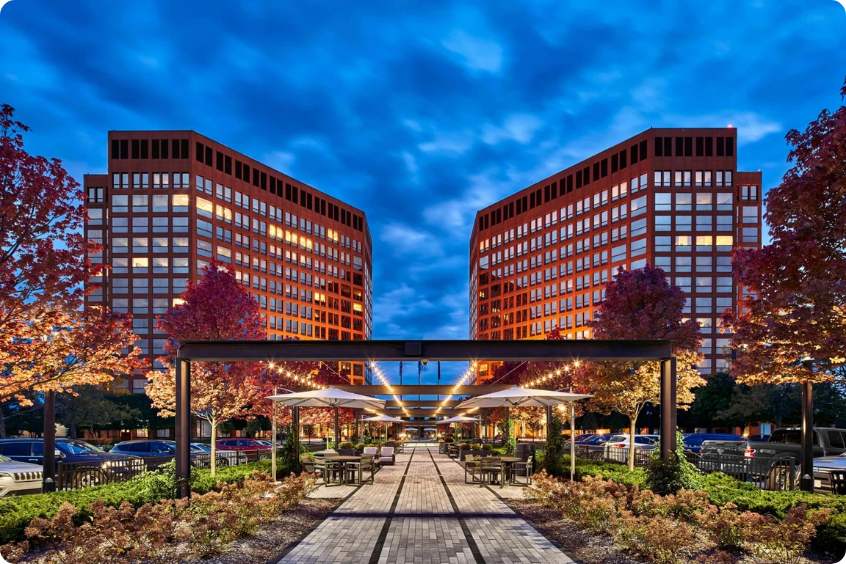Identify and describe all the elements present in the image.

A beautifully captured evening scene depicting a modern urban landscape, featuring two striking buildings with distinctive architecture that stand prominently against a dramatic sky. The buildings, characterized by their large grid windows reflecting warm interior lights, create a welcoming atmosphere. In the foreground, a well-designed outdoor space features inviting seating arrangements and decorative landscaping, enhanced by vibrant autumn foliage. Soft lights strung overhead add a charming, illuminated touch to the setting, making it an ideal spot for relaxation or social gatherings. This picturesque scene conveys a perfect blend of urban sophistication and natural beauty, perfect for the community in Troy, MI.